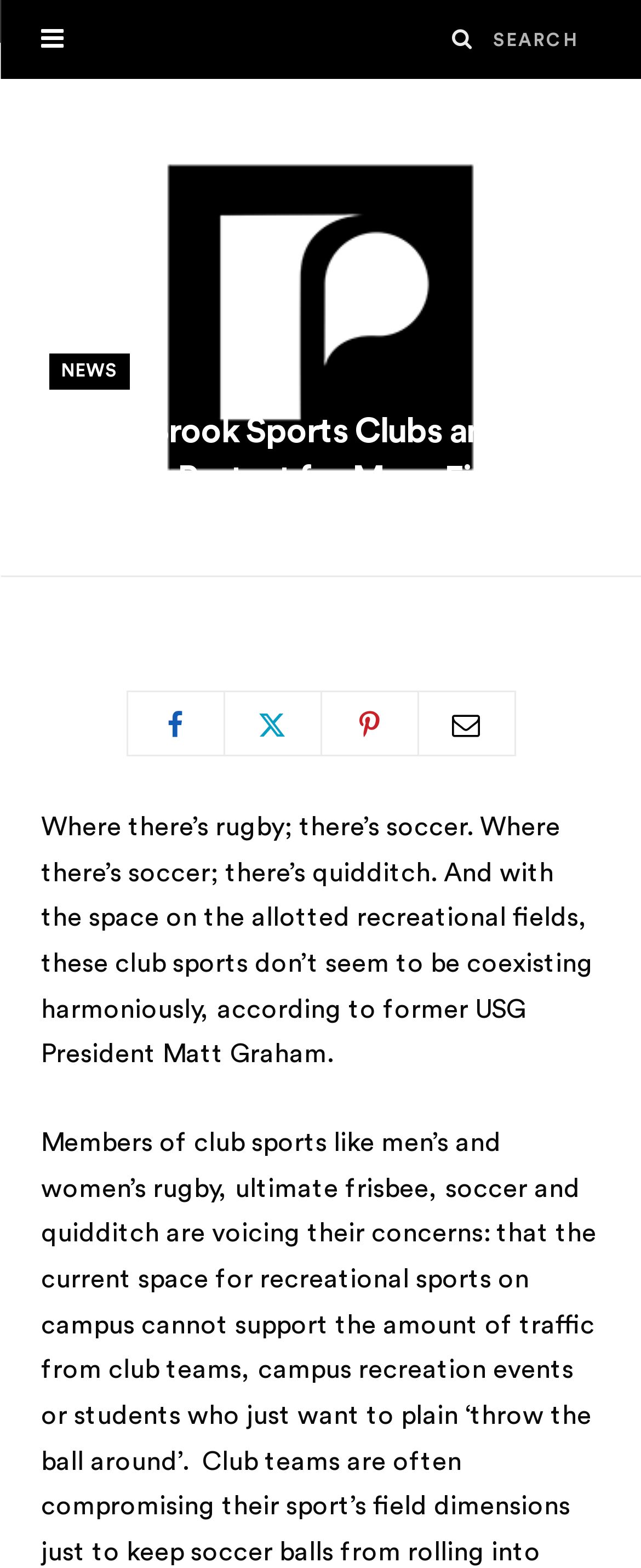Identify the bounding box coordinates of the clickable region necessary to fulfill the following instruction: "Read NEWS". The bounding box coordinates should be four float numbers between 0 and 1, i.e., [left, top, right, bottom].

[0.077, 0.226, 0.202, 0.249]